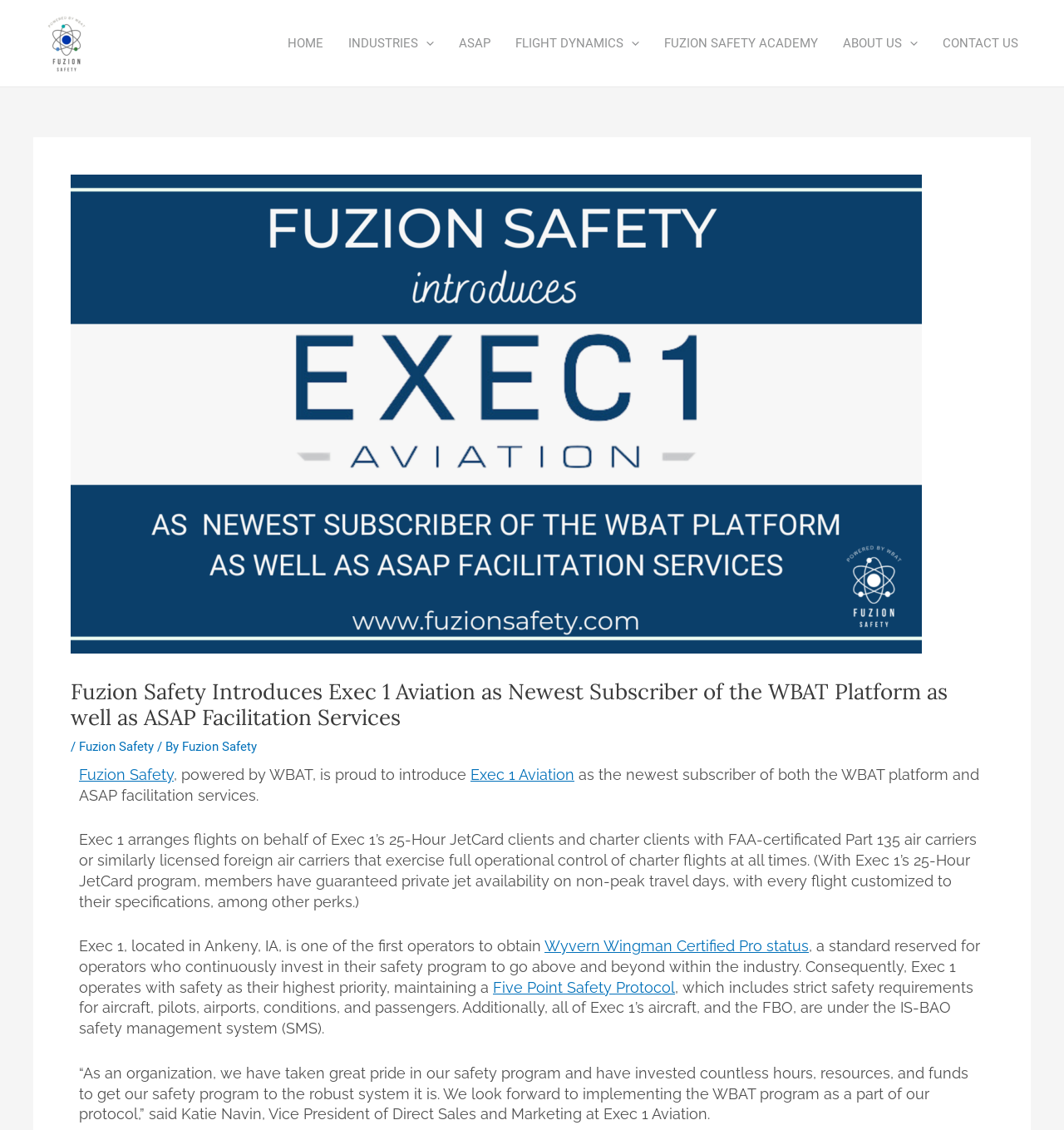Determine the bounding box coordinates for the UI element with the following description: "Fuzion Safety". The coordinates should be four float numbers between 0 and 1, represented as [left, top, right, bottom].

[0.074, 0.678, 0.163, 0.693]